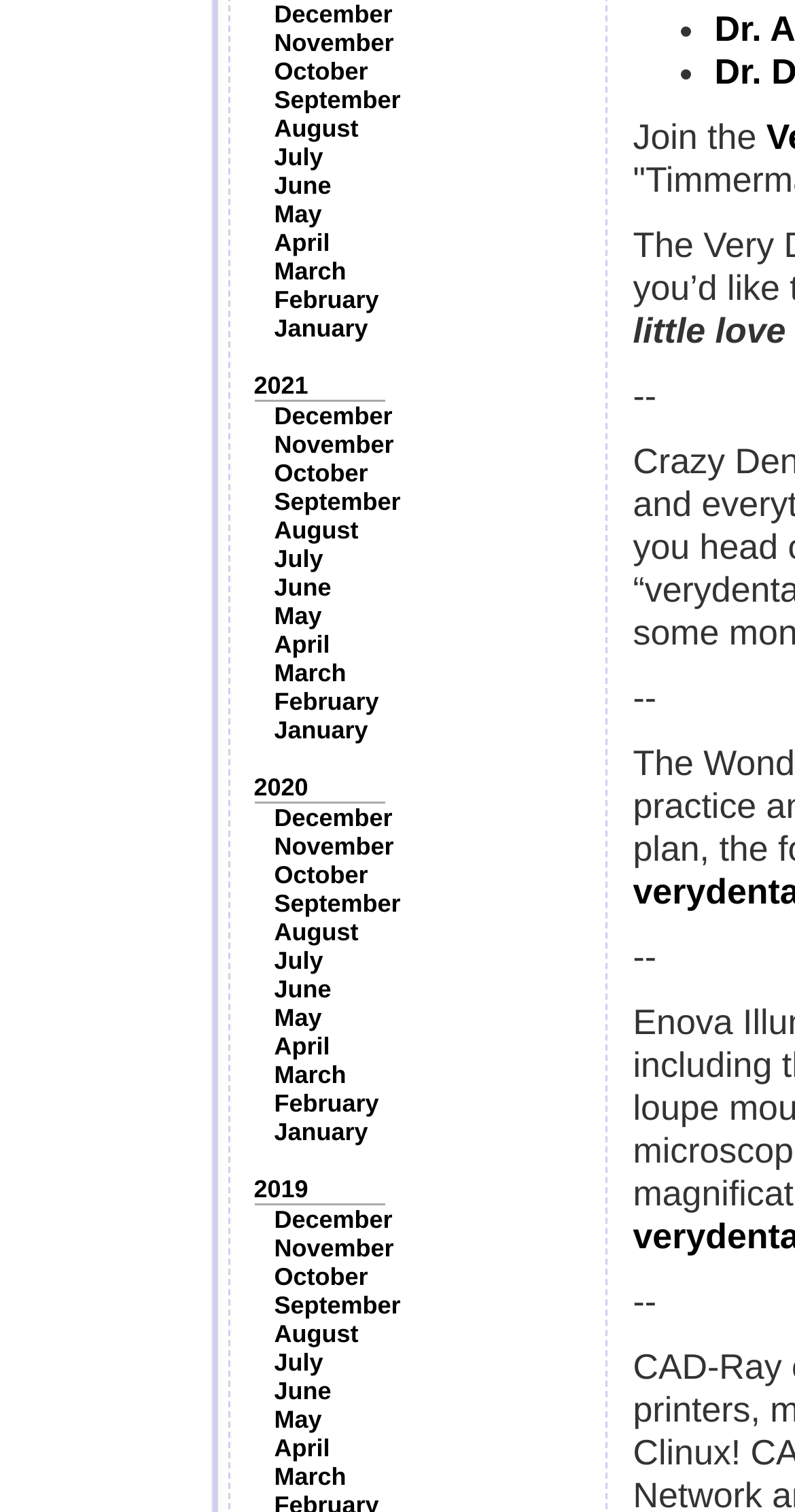Please determine the bounding box coordinates of the element to click in order to execute the following instruction: "View 2021". The coordinates should be four float numbers between 0 and 1, specified as [left, top, right, bottom].

[0.319, 0.246, 0.388, 0.264]